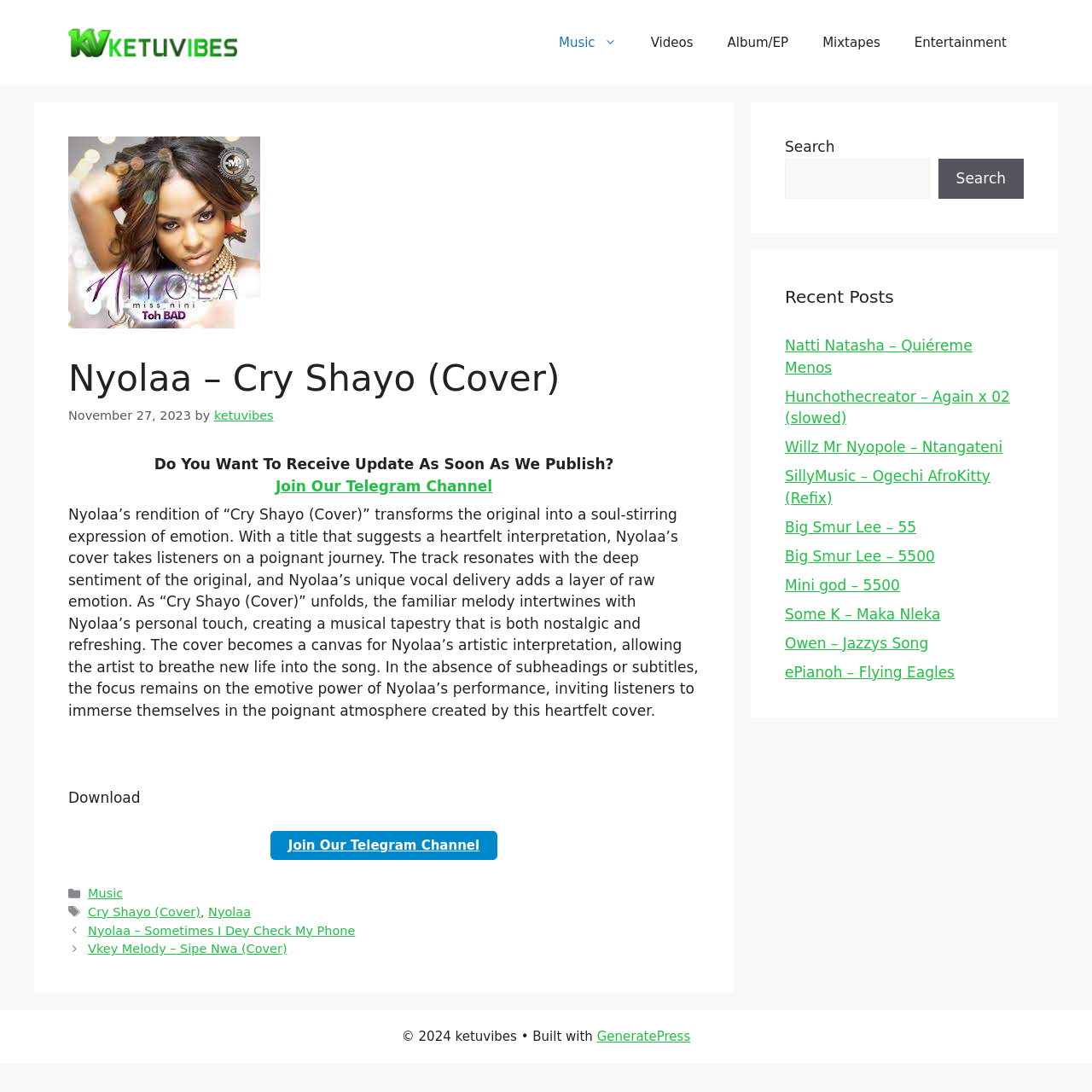Generate a comprehensive description of the webpage.

This webpage is about a music blog, specifically featuring a song cover by Nyolaa titled "Cry Shayo (Cover)". At the top, there is a banner with the site's name "ketuvibes" and a navigation menu with links to different sections such as "Music", "Videos", "Album/EP", "Mixtapes", and "Entertainment".

Below the navigation menu, there is a main content area that takes up most of the page. It features an article about Nyolaa's song cover, with a heading that reads "Nyolaa – Cry Shayo (Cover)". The article includes a brief description of the song, stating that it transforms the original into a soul-stirring expression of emotion. There is also a time stamp indicating that the article was published on November 27, 2023.

To the left of the article, there is an image of Nyolaa, and above the article, there is a call-to-action to join the site's Telegram channel. Below the article, there are links to download the song and to join the Telegram channel again.

On the right side of the page, there is a complementary section that takes up about a third of the page's width. It features a search bar at the top, followed by a section titled "Recent Posts" that lists several links to other music-related articles.

At the very bottom of the page, there is a footer section that includes copyright information, a statement about the site being built with GeneratePress, and a link to the GeneratePress website.